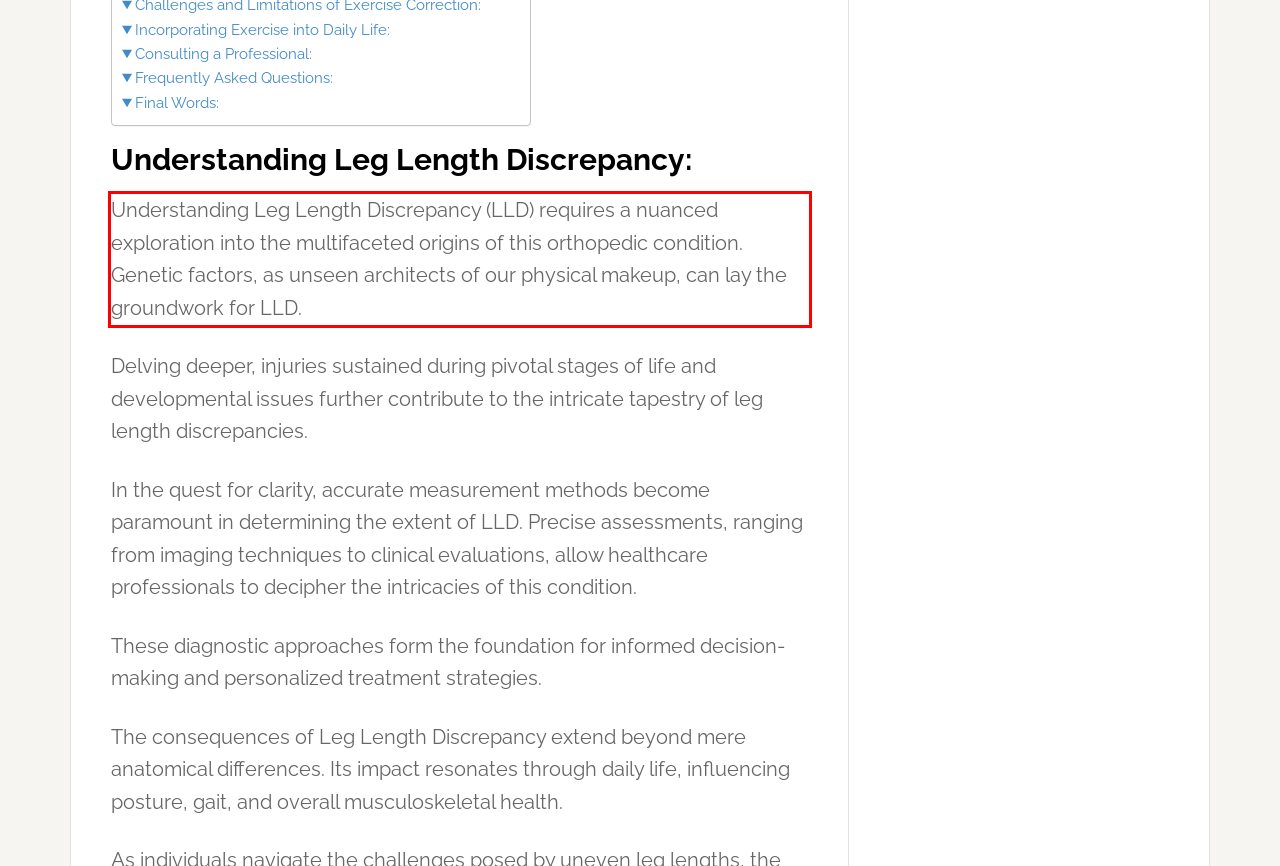You are provided with a screenshot of a webpage containing a red bounding box. Please extract the text enclosed by this red bounding box.

Understanding Leg Length Discrepancy (LLD) requires a nuanced exploration into the multifaceted origins of this orthopedic condition. Genetic factors, as unseen architects of our physical makeup, can lay the groundwork for LLD.